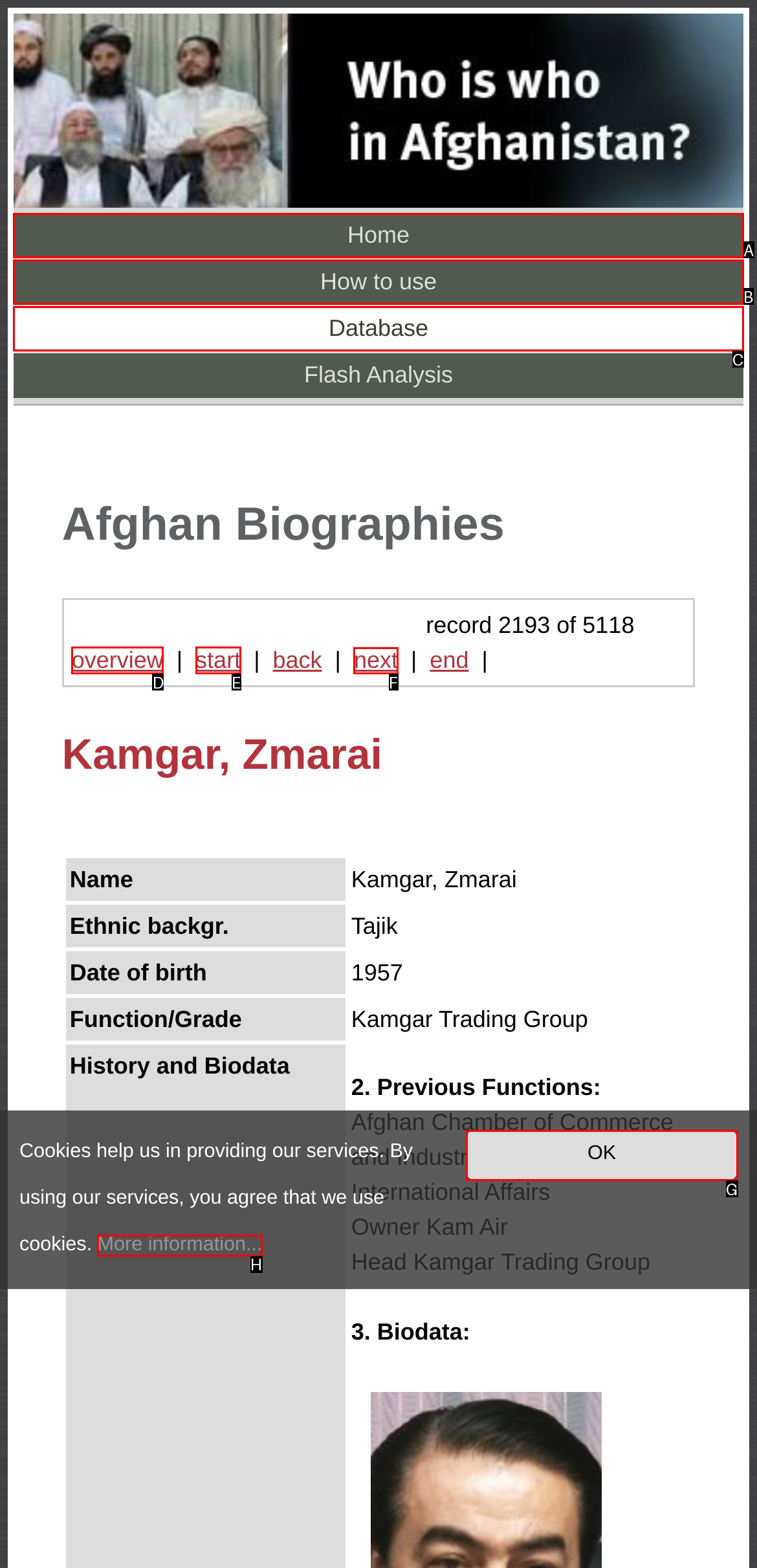Select the letter of the element you need to click to complete this task: go to next page
Answer using the letter from the specified choices.

F